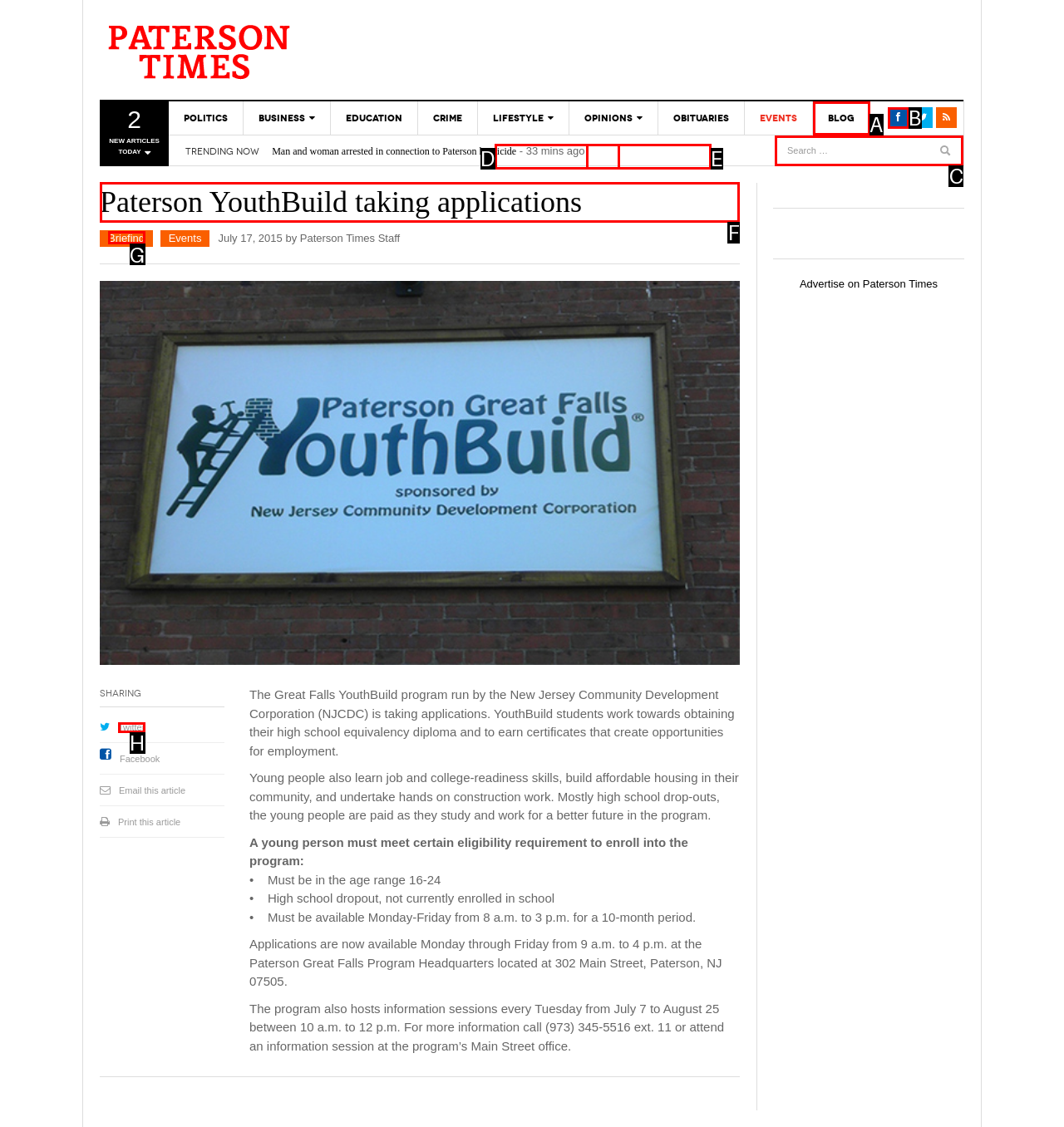Identify the HTML element to click to fulfill this task: Read about Paterson YouthBuild taking applications
Answer with the letter from the given choices.

F